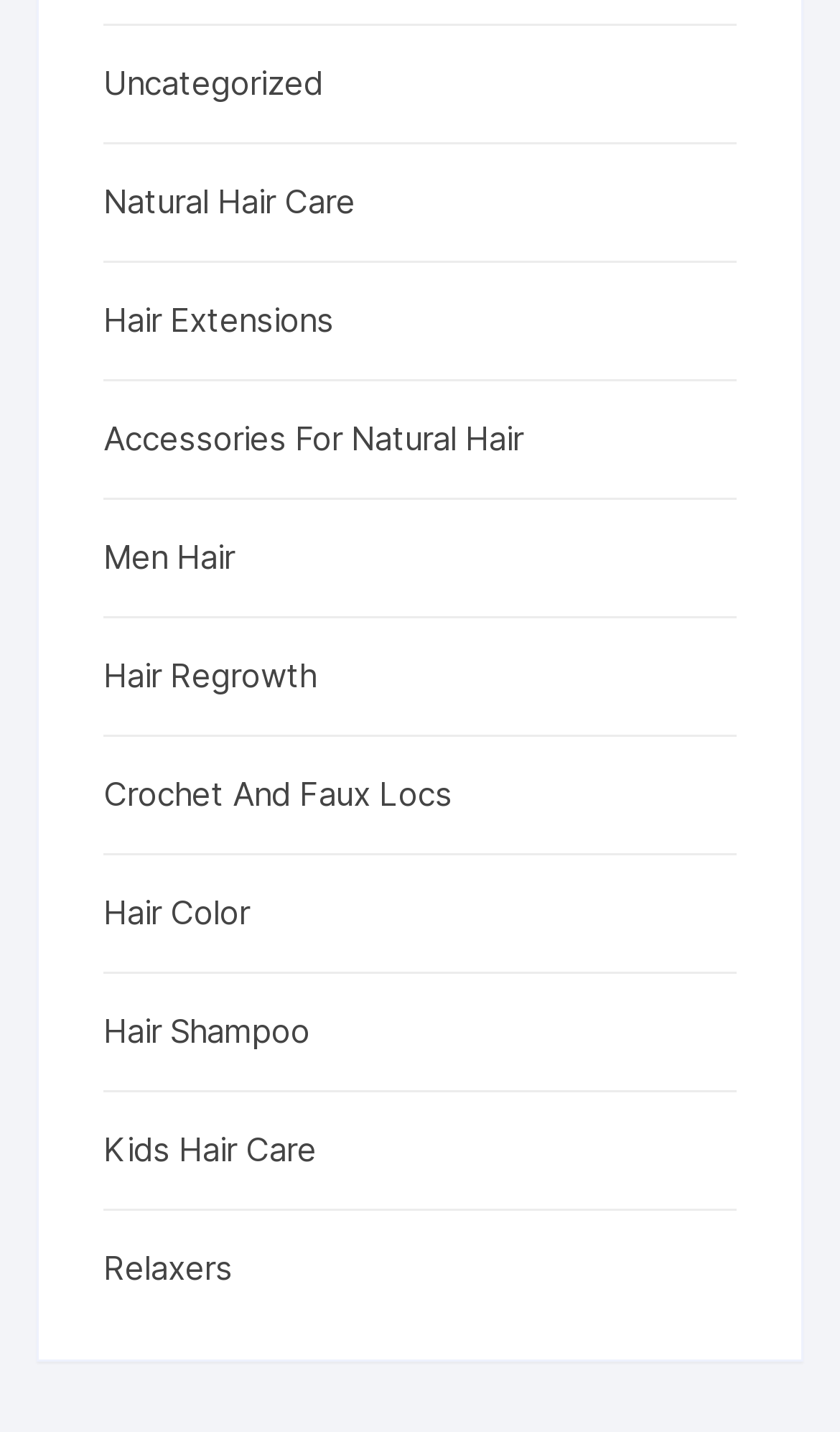Find the bounding box coordinates for the area that must be clicked to perform this action: "Browse Crochet And Faux Locs".

[0.123, 0.537, 0.802, 0.573]